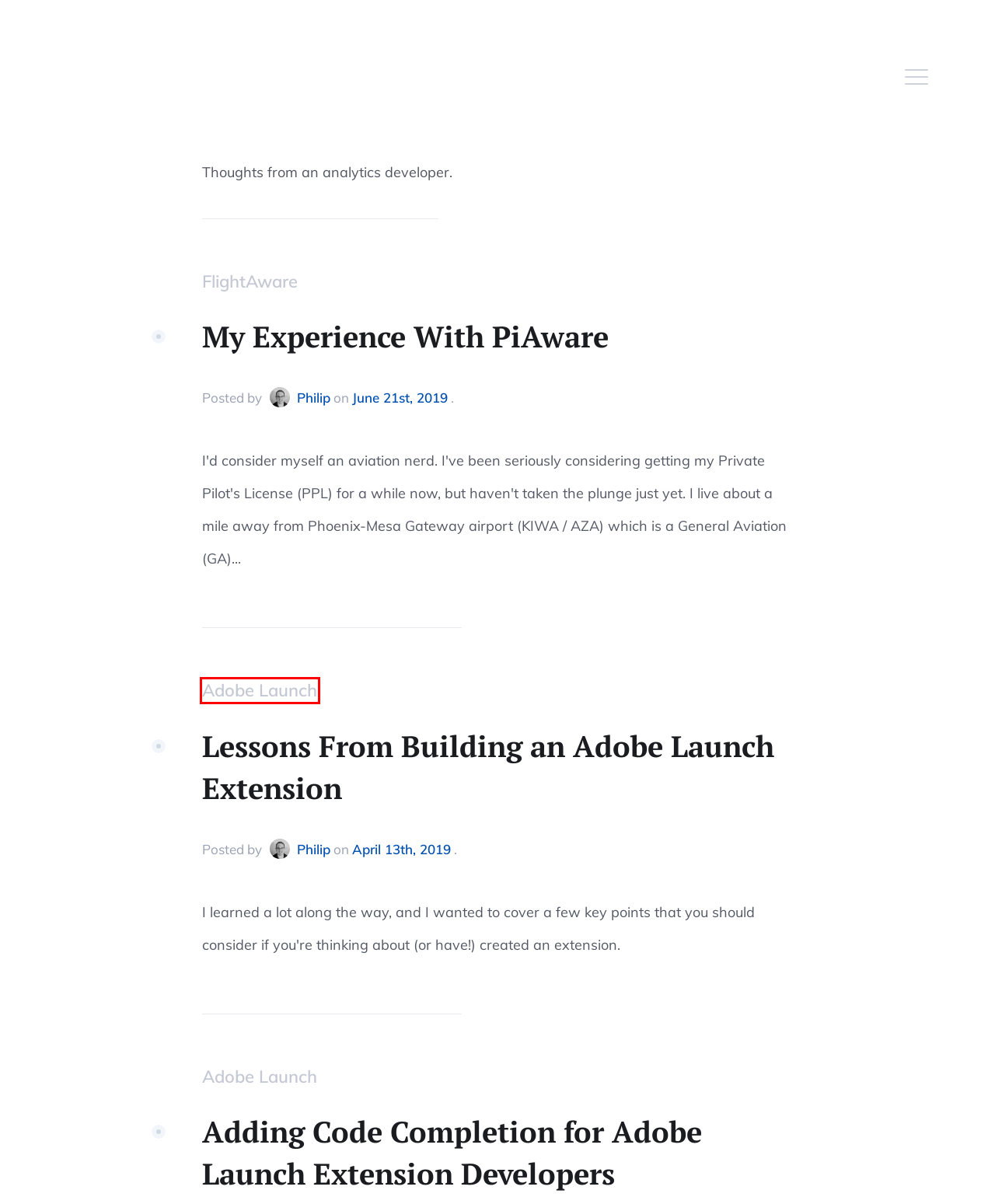You have been given a screenshot of a webpage, where a red bounding box surrounds a UI element. Identify the best matching webpage description for the page that loads after the element in the bounding box is clicked. Options include:
A. Lessons From Building an Adobe Launch Extension
B. Omnibug | A MarTech QA Tool
C. Philip - Philip Lawrence
D. MisterPhilip (Philip Lawrence) · GitHub
E. Adding Code Completion for Adobe Launch Extension Developers
F. About Philip
G. Adobe Launch - Philip Lawrence
H. My Experience With PiAware

G